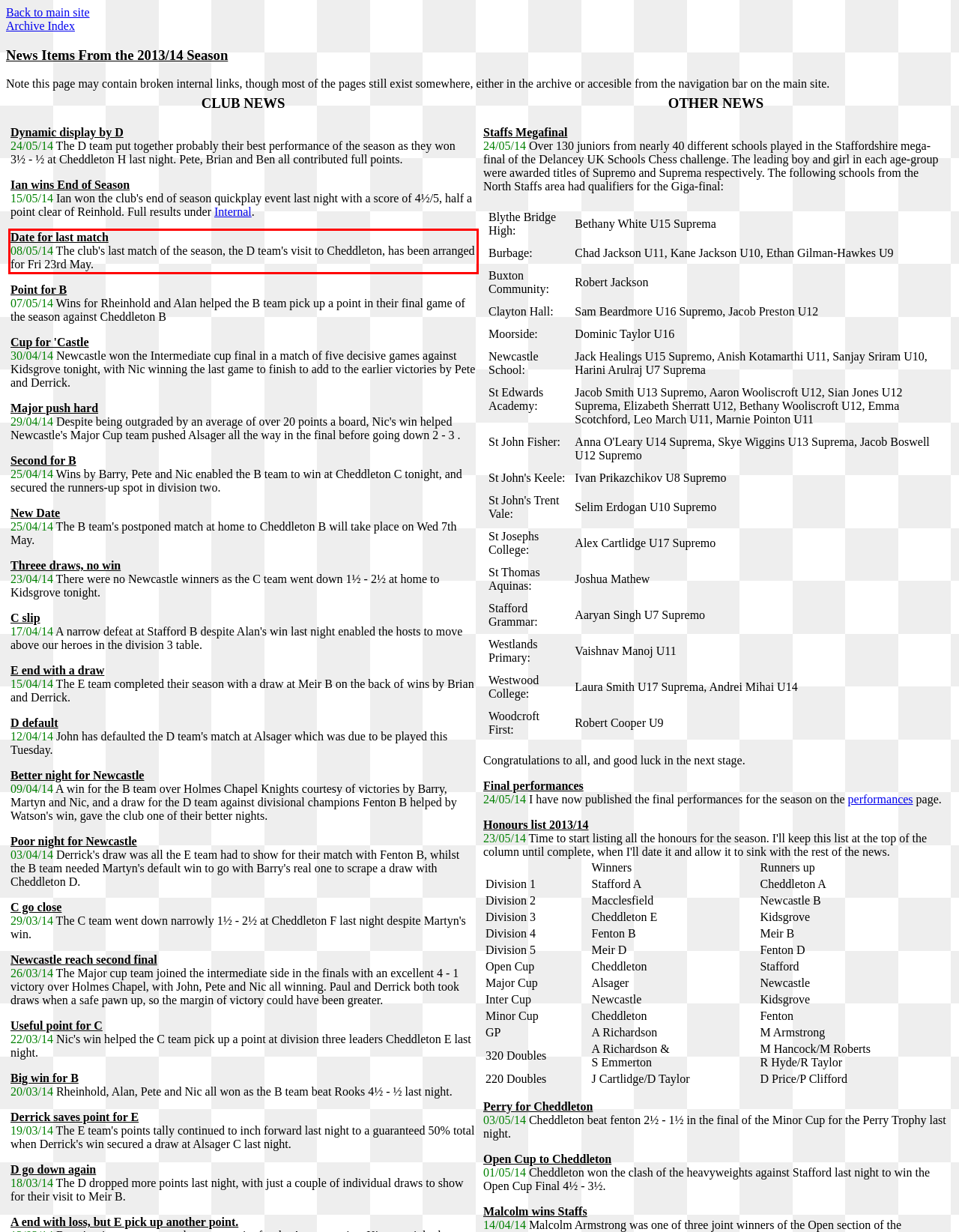Please identify and extract the text from the UI element that is surrounded by a red bounding box in the provided webpage screenshot.

Date for last match 08/05/14 The club's last match of the season, the D team's visit to Cheddleton, has been arranged for Fri 23rd May.